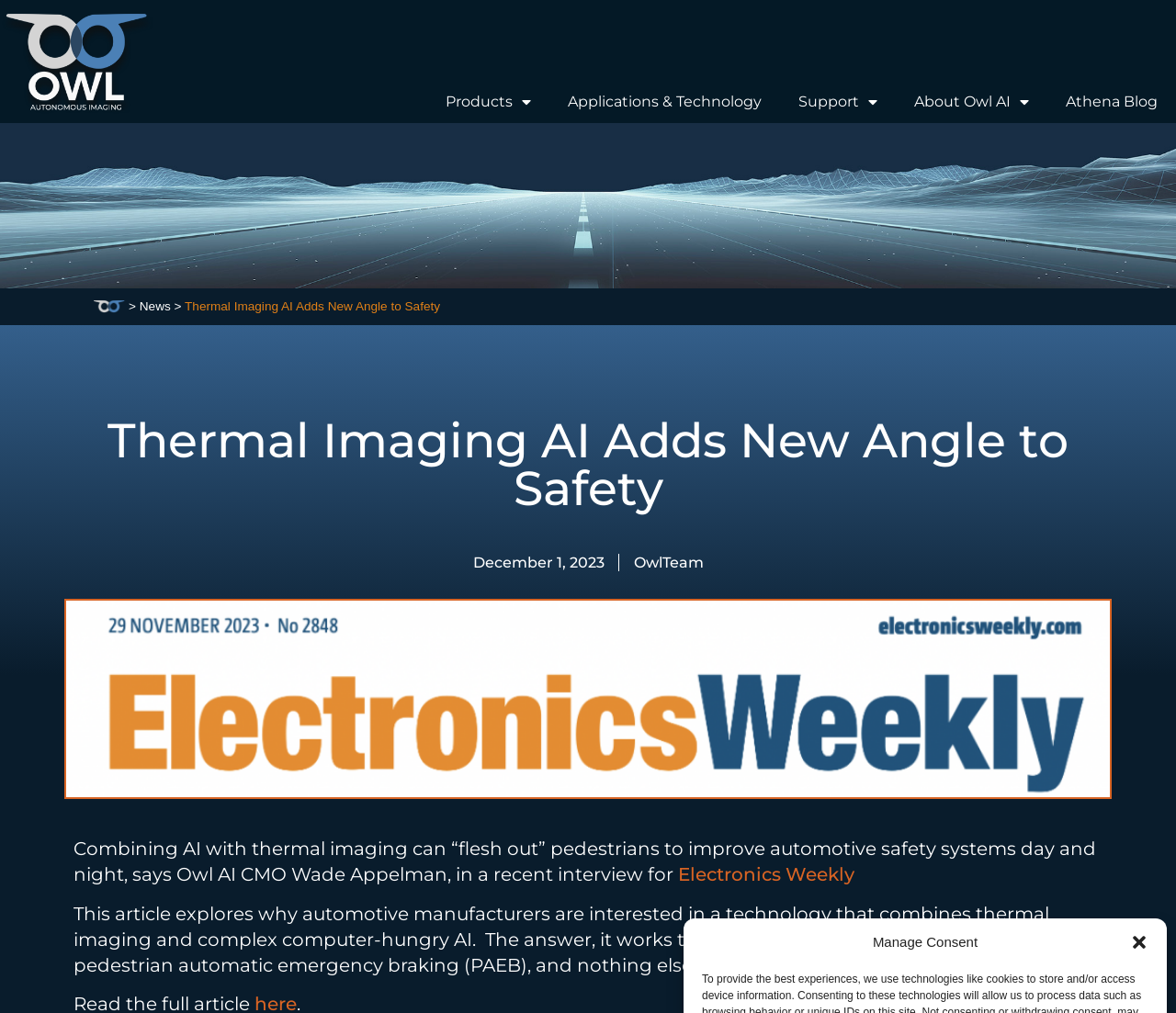What is the topic of the article?
Deliver a detailed and extensive answer to the question.

I determined the topic of the article by reading the heading 'Thermal Imaging AI Adds New Angle to Safety' and the surrounding text, which discusses the application of thermal imaging and AI in automotive safety systems.